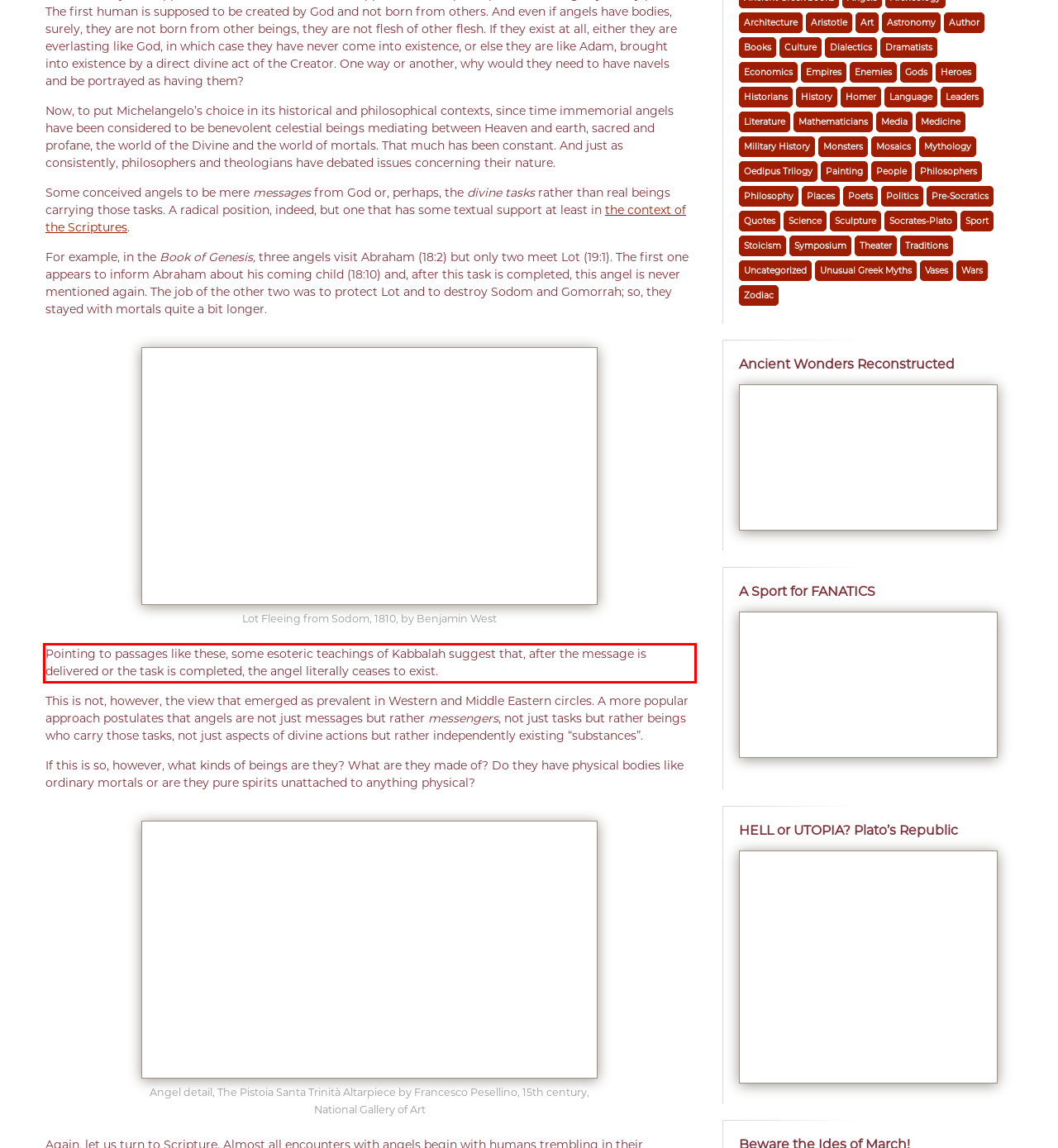Please examine the webpage screenshot and extract the text within the red bounding box using OCR.

Pointing to passages like these, some esoteric teachings of Kabbalah suggest that, after the message is delivered or the task is completed, the angel literally ceases to exist.